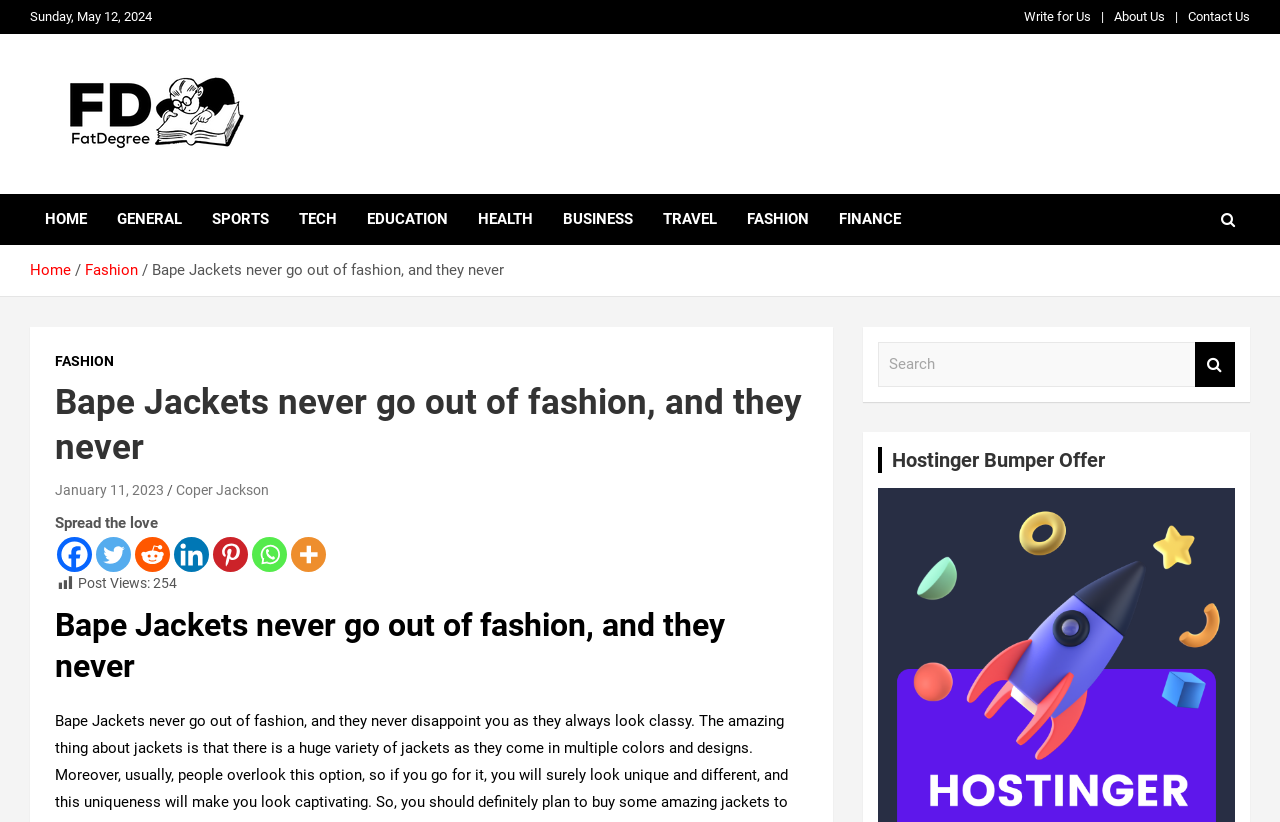Please locate the clickable area by providing the bounding box coordinates to follow this instruction: "Go to 'FASHION'".

[0.572, 0.236, 0.644, 0.298]